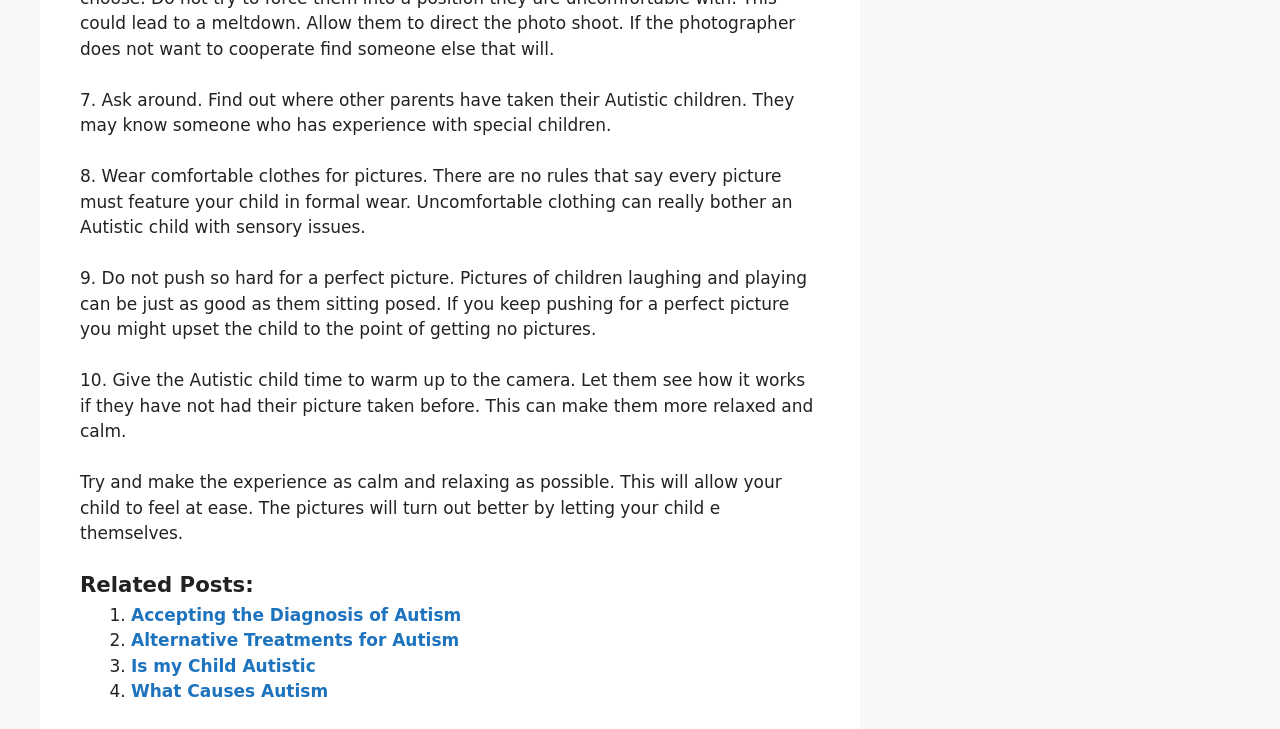Locate the bounding box of the UI element defined by this description: "What Causes Autism". The coordinates should be given as four float numbers between 0 and 1, formatted as [left, top, right, bottom].

[0.102, 0.587, 0.256, 0.614]